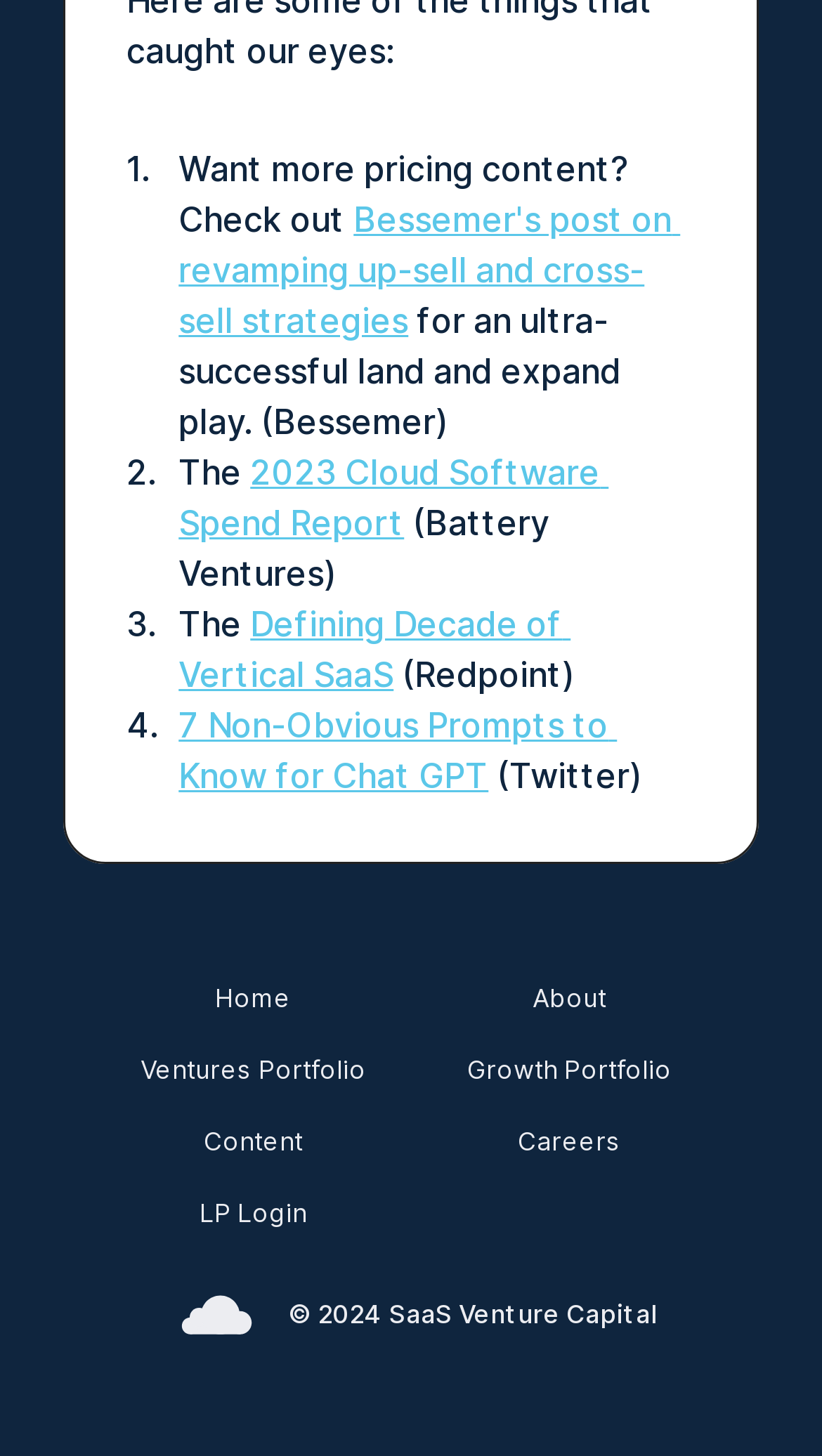Pinpoint the bounding box coordinates of the clickable area needed to execute the instruction: "Check out Bessemer's post on revamping up-sell and cross-sell strategies". The coordinates should be specified as four float numbers between 0 and 1, i.e., [left, top, right, bottom].

[0.217, 0.136, 0.828, 0.235]